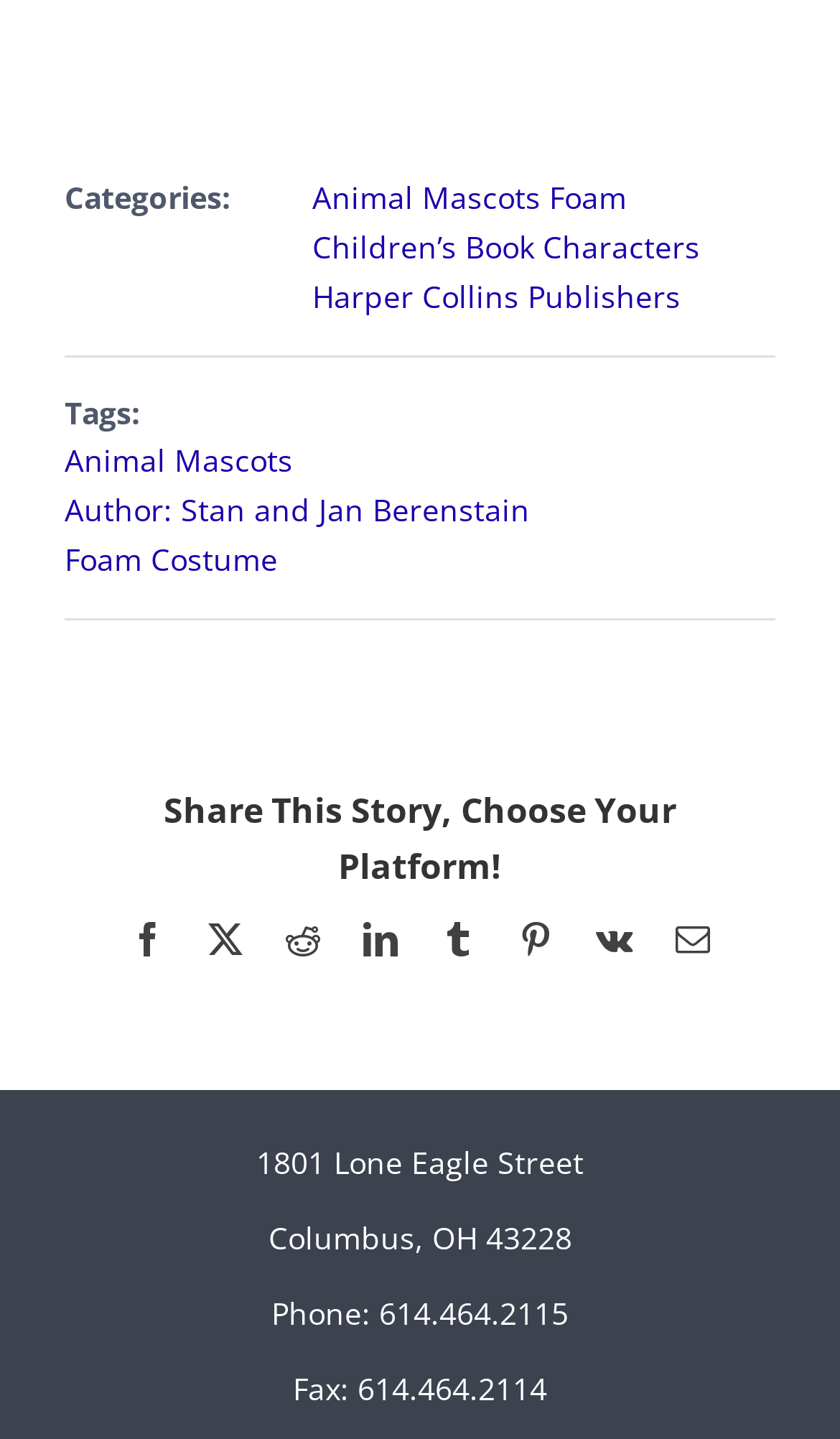Indicate the bounding box coordinates of the element that must be clicked to execute the instruction: "Click on 'Harper Collins Publishers'". The coordinates should be given as four float numbers between 0 and 1, i.e., [left, top, right, bottom].

[0.372, 0.191, 0.81, 0.22]